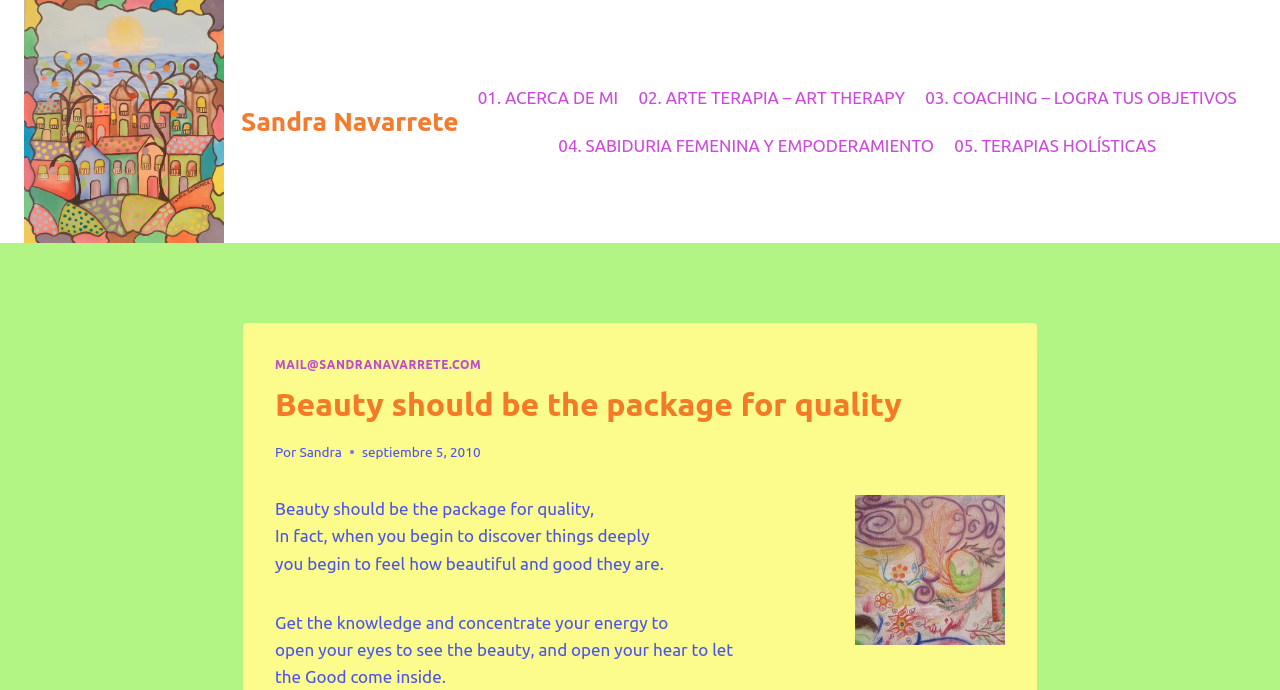Please specify the bounding box coordinates of the clickable section necessary to execute the following command: "Open MAIL@SANDRANAVARRETE.COM email".

[0.215, 0.519, 0.376, 0.538]